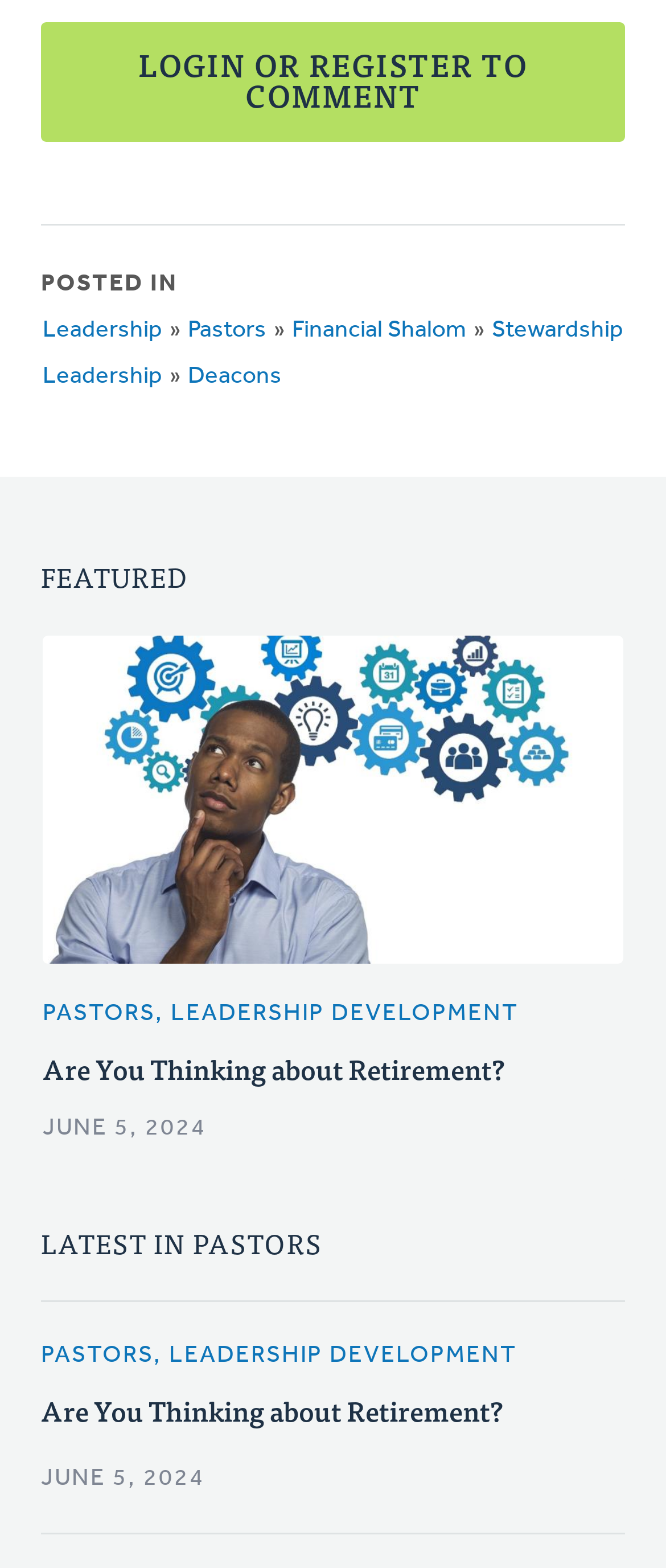Bounding box coordinates are specified in the format (top-left x, top-left y, bottom-right x, bottom-right y). All values are floating point numbers bounded between 0 and 1. Please provide the bounding box coordinate of the region this sentence describes: Login or Register to Comment

[0.062, 0.502, 0.938, 0.578]